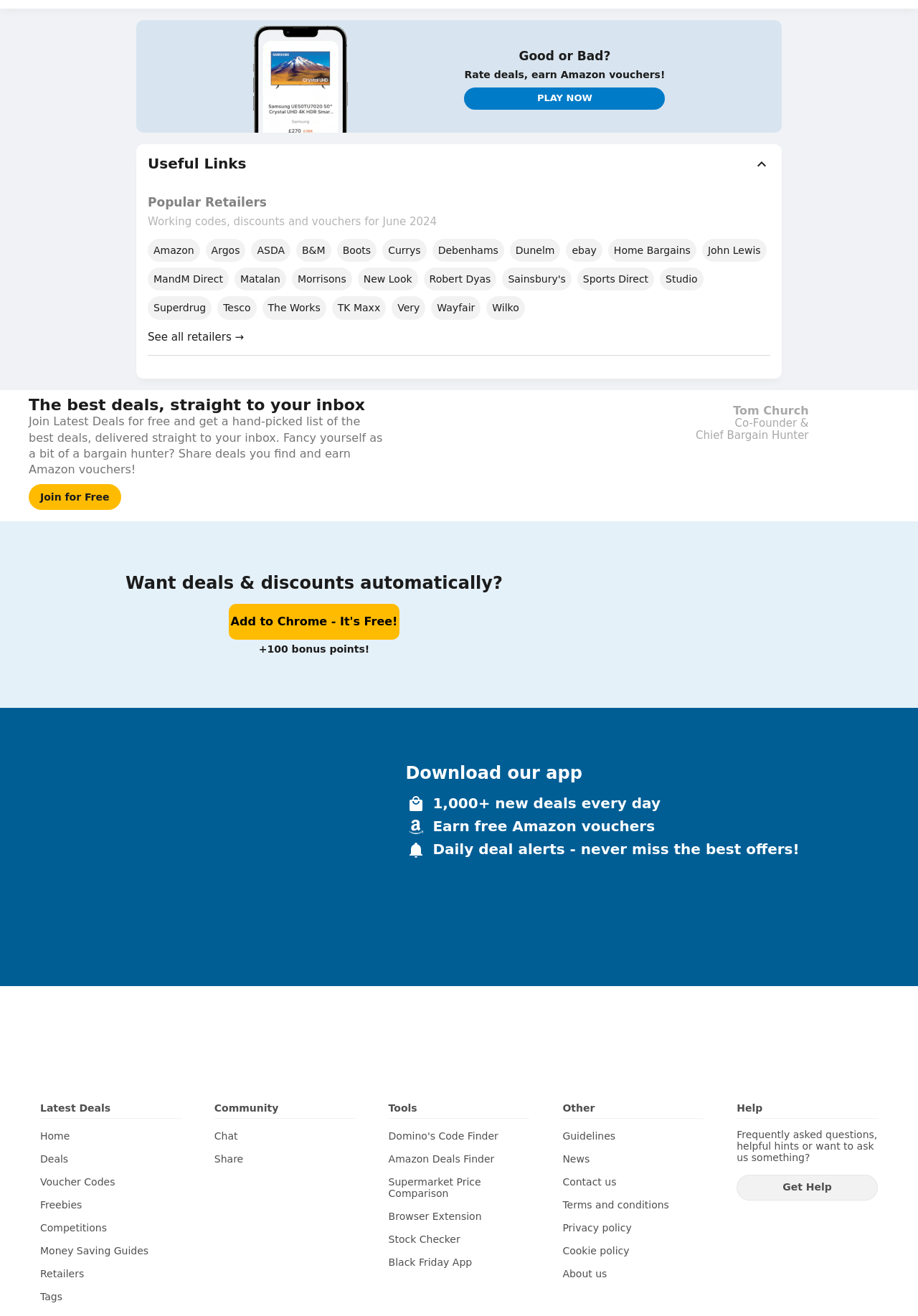Please determine the bounding box coordinates of the area that needs to be clicked to complete this task: 'Search for a blog post'. The coordinates must be four float numbers between 0 and 1, formatted as [left, top, right, bottom].

None